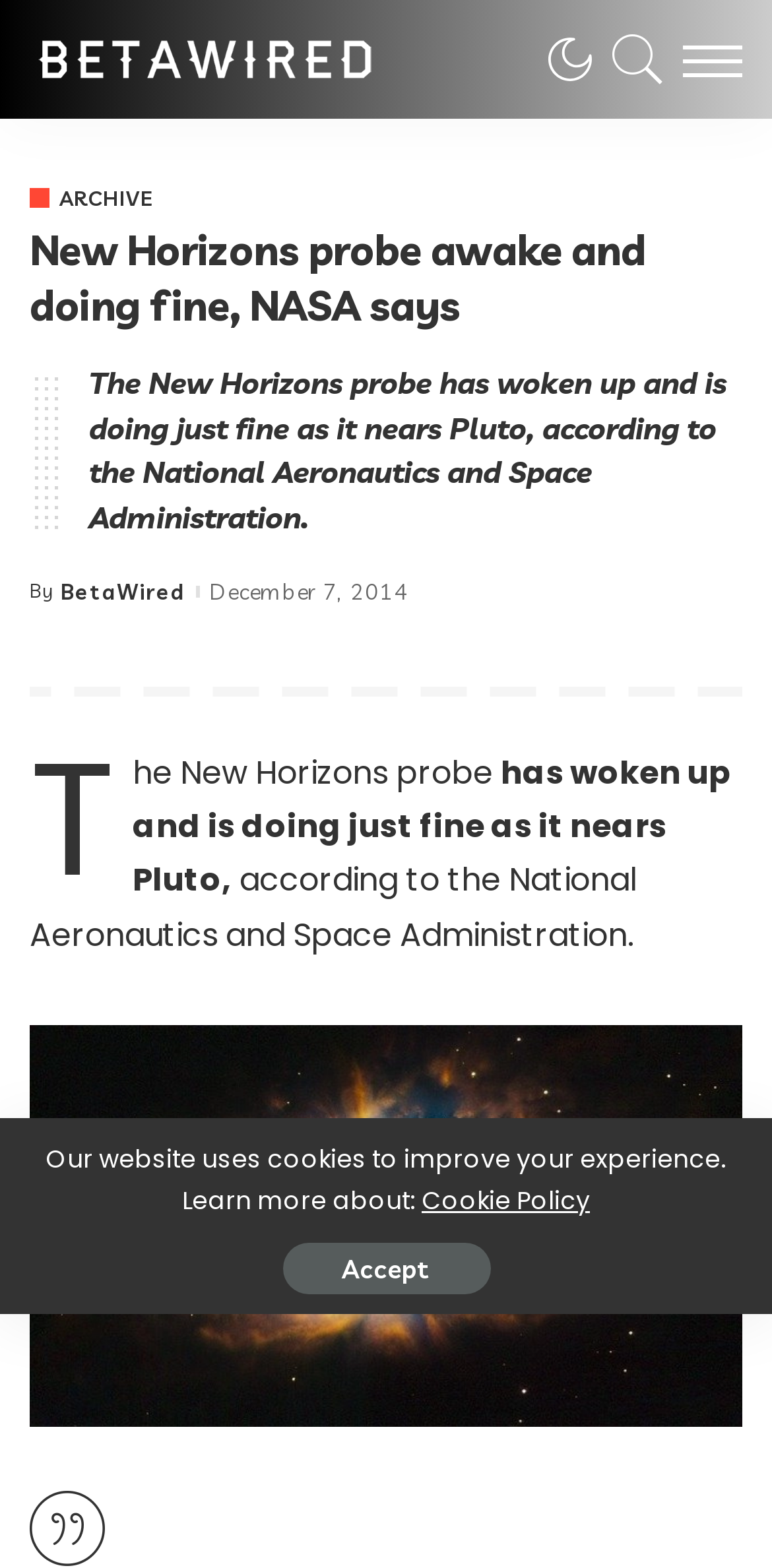What is the organization mentioned in the article?
Please look at the screenshot and answer using one word or phrase.

National Aeronautics and Space Administration